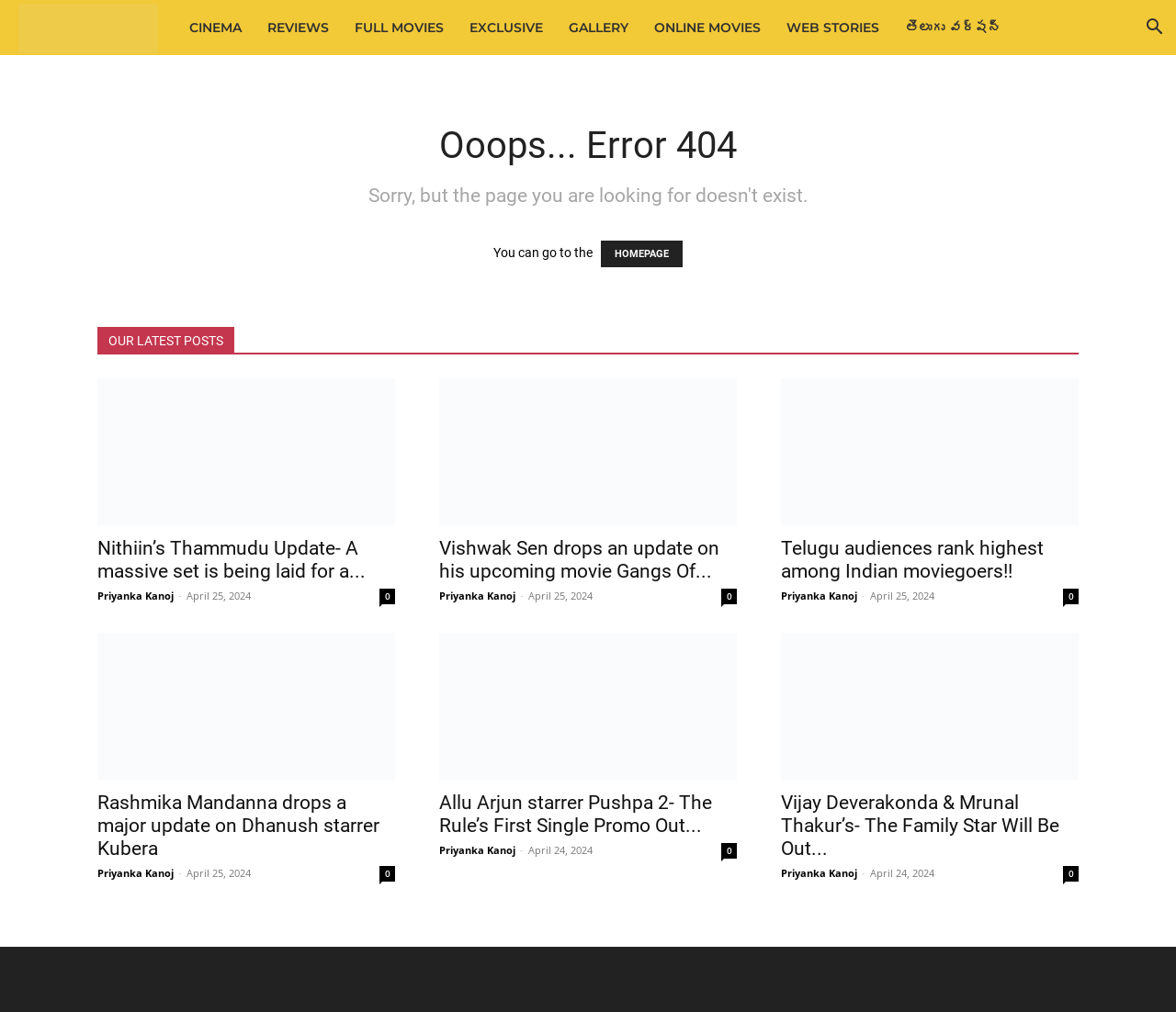Please give the bounding box coordinates of the area that should be clicked to fulfill the following instruction: "Click on the Telugu Filmnagar link". The coordinates should be in the format of four float numbers from 0 to 1, i.e., [left, top, right, bottom].

[0.016, 0.0, 0.15, 0.056]